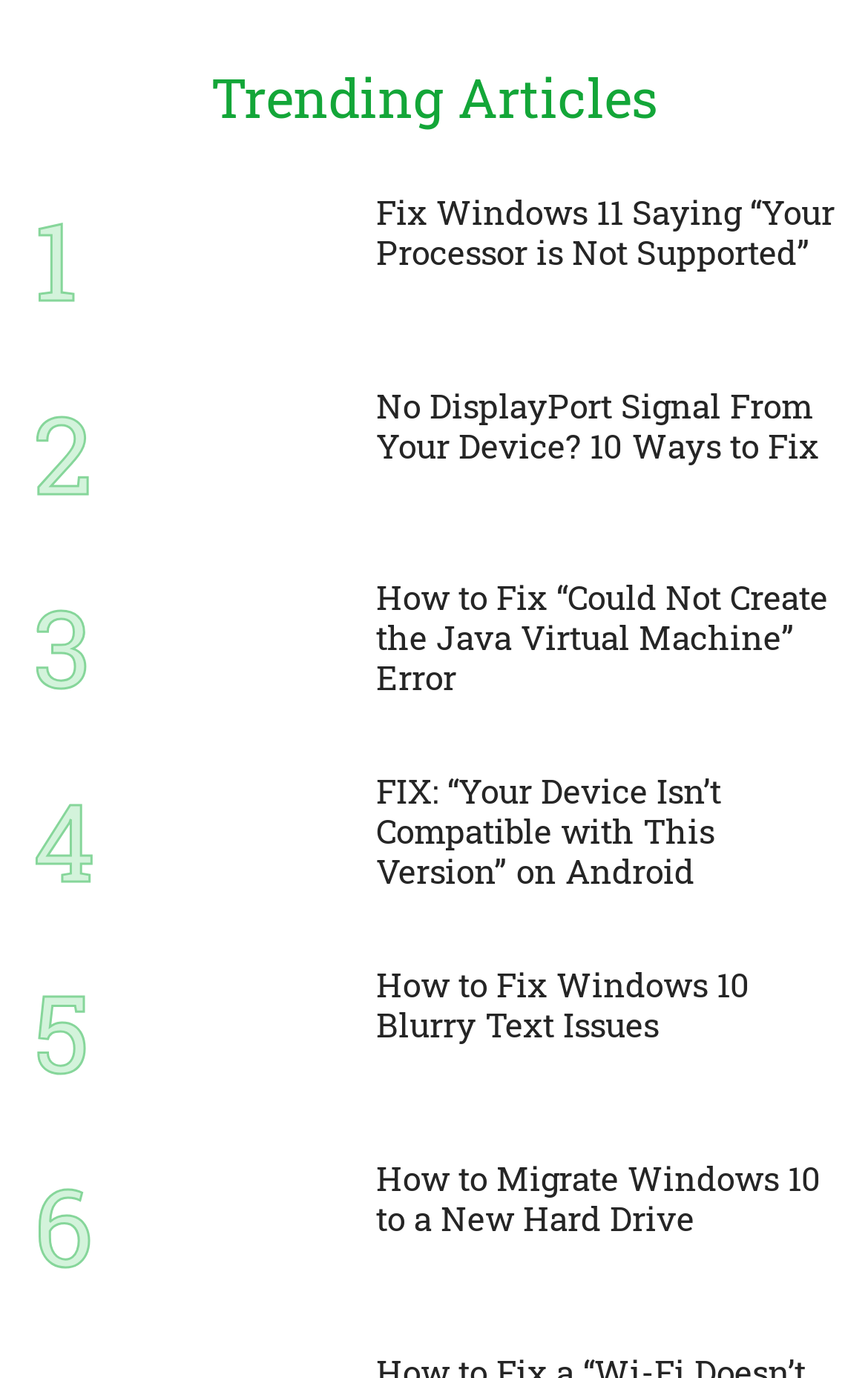What is the issue addressed in the third article? Analyze the screenshot and reply with just one word or a short phrase.

Java Virtual Machine error